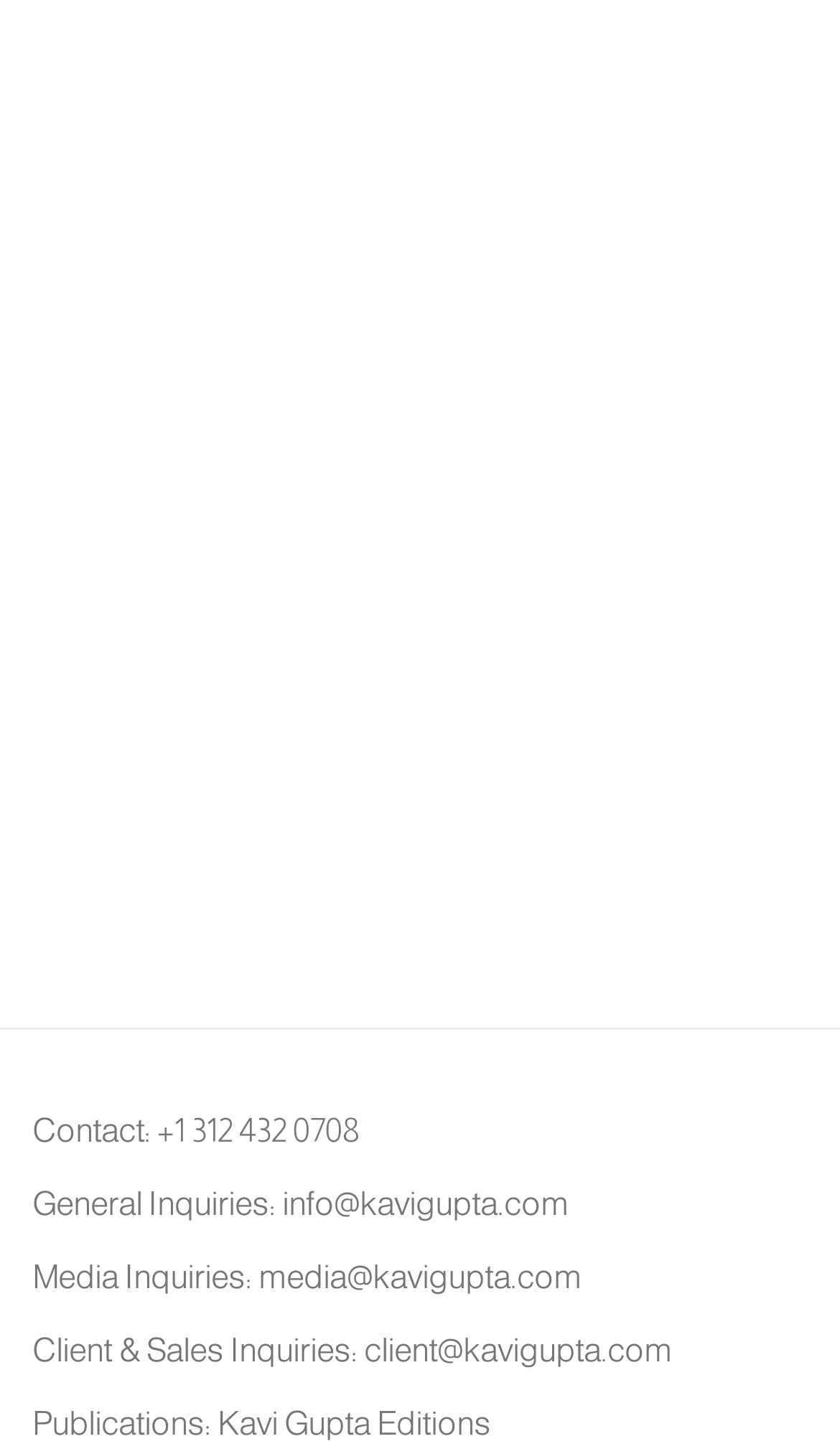Given the description Jeffrey Gibson, predict the bounding box coordinates of the UI element. Ensure the coordinates are in the format (top-left x, top-left y, bottom-right x, bottom-right y) and all values are between 0 and 1.

[0.09, 0.169, 0.466, 0.192]